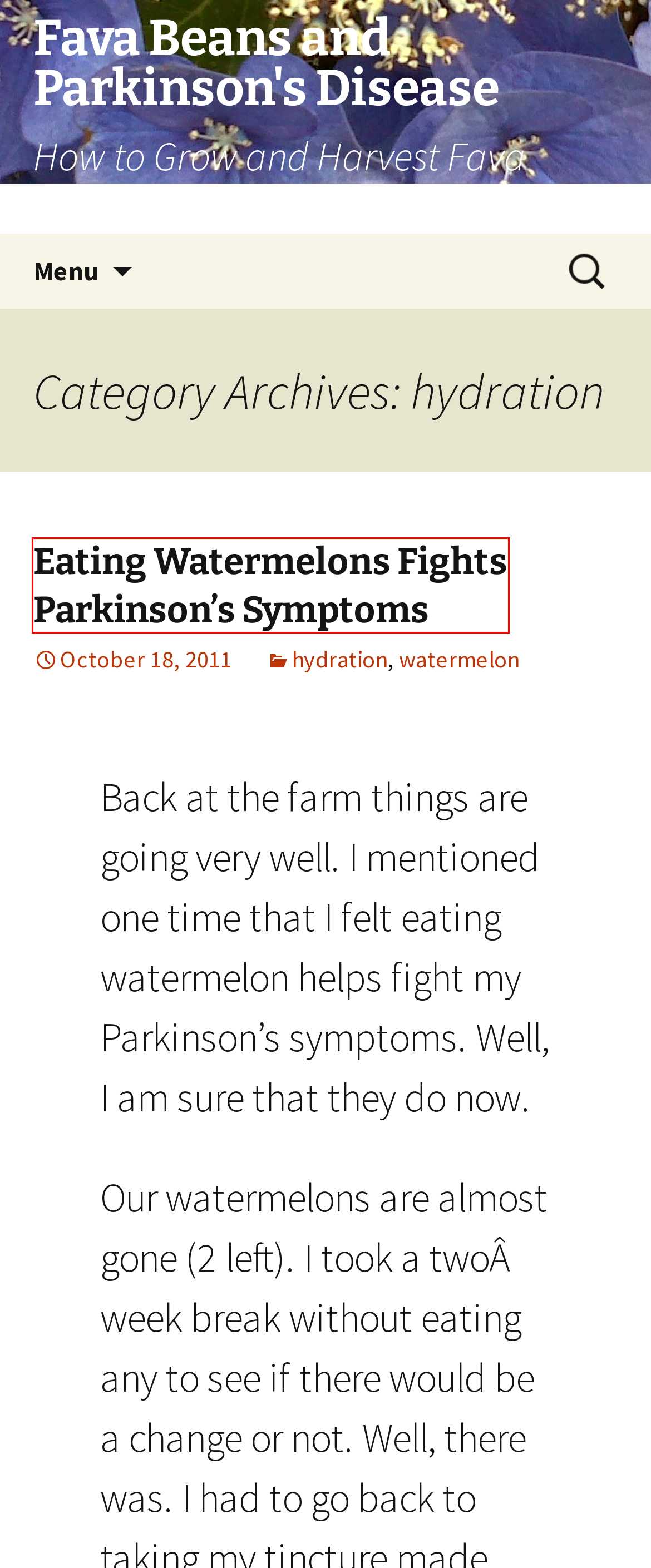You’re provided with a screenshot of a webpage that has a red bounding box around an element. Choose the best matching webpage description for the new page after clicking the element in the red box. The options are:
A. Aquas Archives - Fava Beans and Parkinson's Disease
B. Eating Watermelons Fights Parkinson's Symptoms - Fava Beans and Parkinson's Disease
C. eating fava bean sprouts Archives - Fava Beans and Parkinson's Disease
D. watermelon Archives - Fava Beans and Parkinson's Disease
E. l-dopa Archives - Fava Beans and Parkinson's Disease
F. Aquas – Homeopathic Remedy Designed to Hydrate the Body
G. Fava Beans and Parkinson's Disease - How to Grow and Harvest Fava Beans
H. dosages Archives - Fava Beans and Parkinson's Disease

B